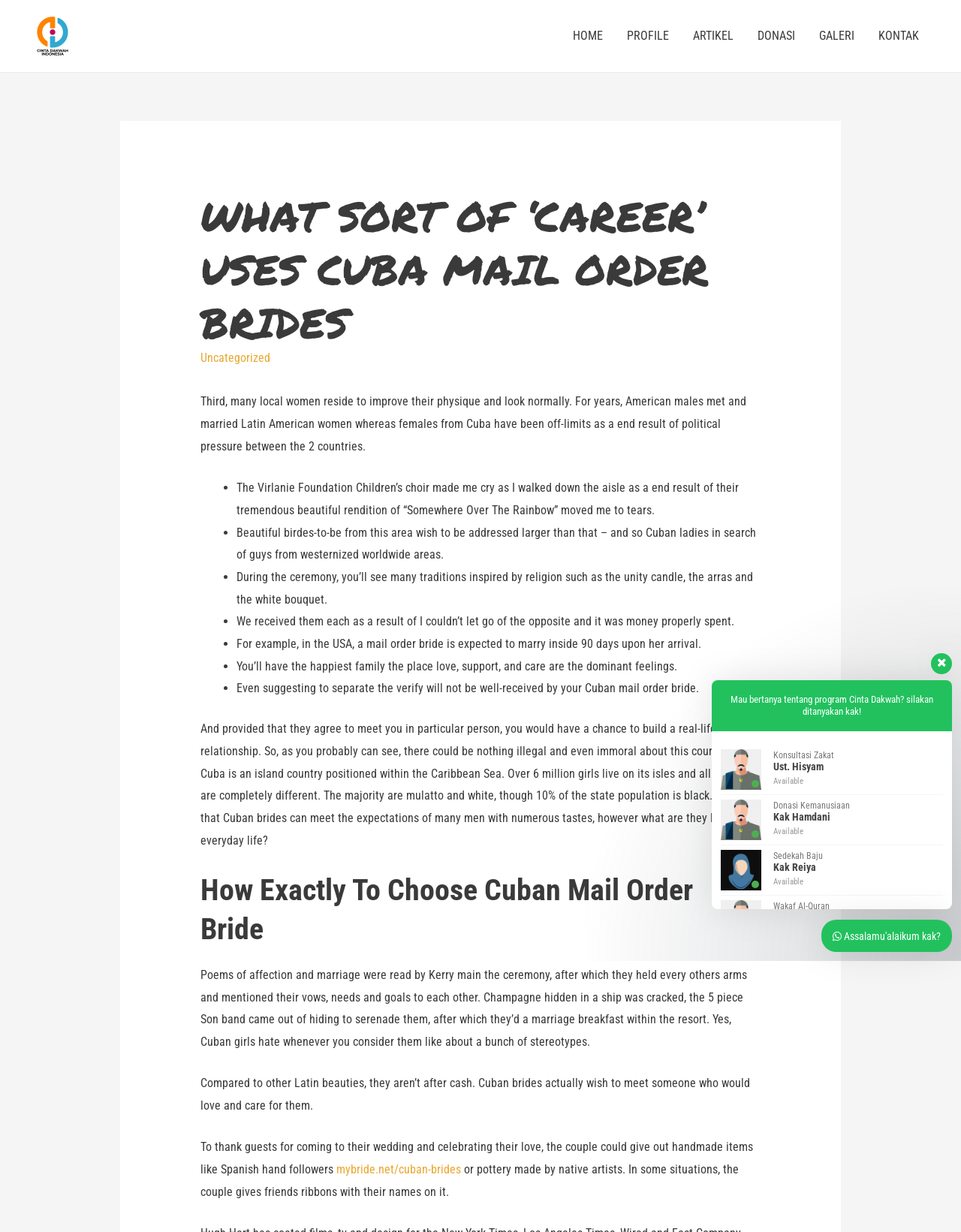Please provide a one-word or short phrase answer to the question:
What is the purpose of the Virlanie Foundation Children’s choir?

To move the bride to tears